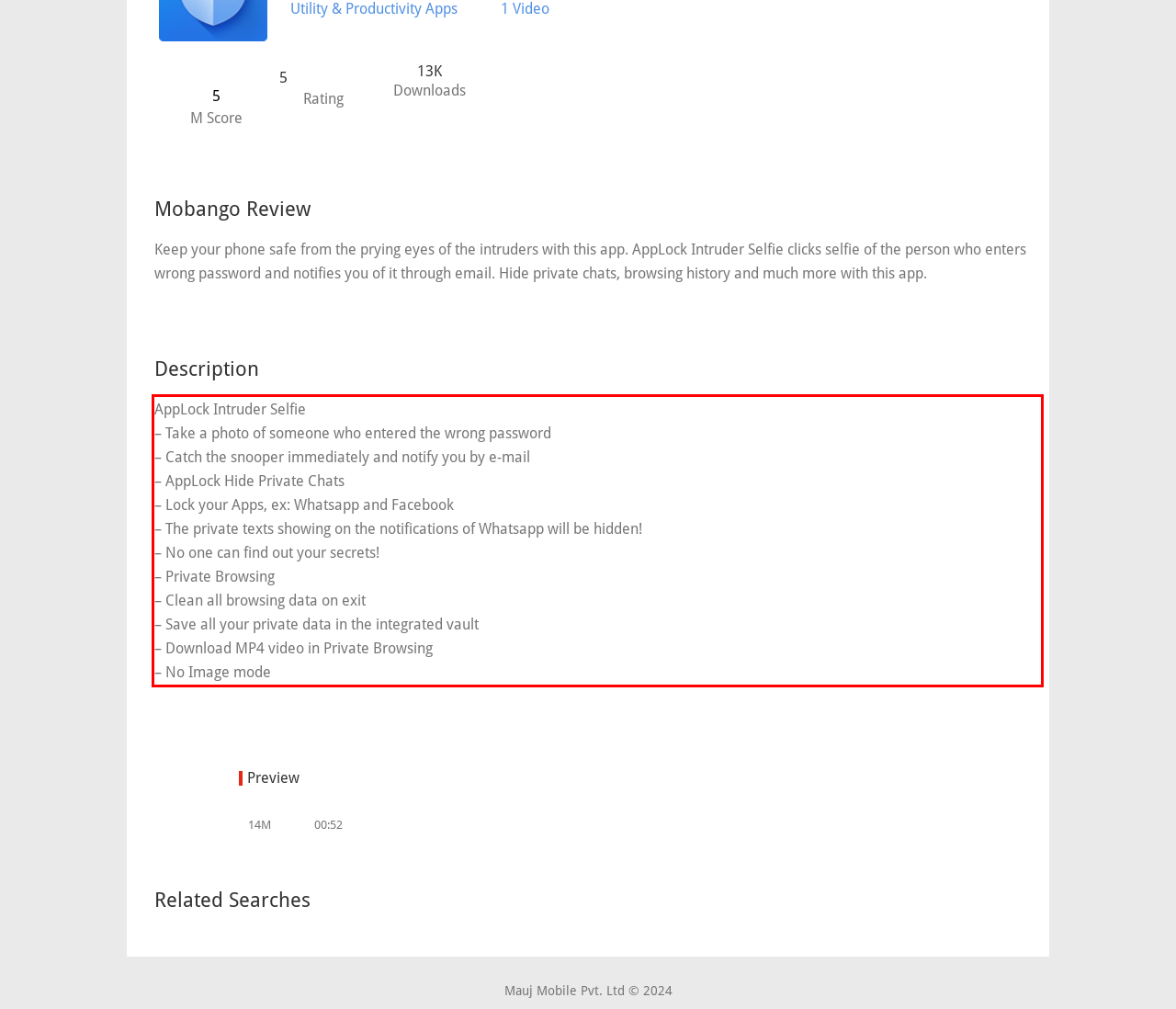With the provided screenshot of a webpage, locate the red bounding box and perform OCR to extract the text content inside it.

AppLock Intruder Selfie – Take a photo of someone who entered the wrong password – Catch the snooper immediately and notify you by e-mail – AppLock Hide Private Chats – Lock your Apps, ex: Whatsapp and Facebook – The private texts showing on the notifications of Whatsapp will be hidden! – No one can find out your secrets! – Private Browsing – Clean all browsing data on exit – Save all your private data in the integrated vault – Download MP4 video in Private Browsing – No Image mode